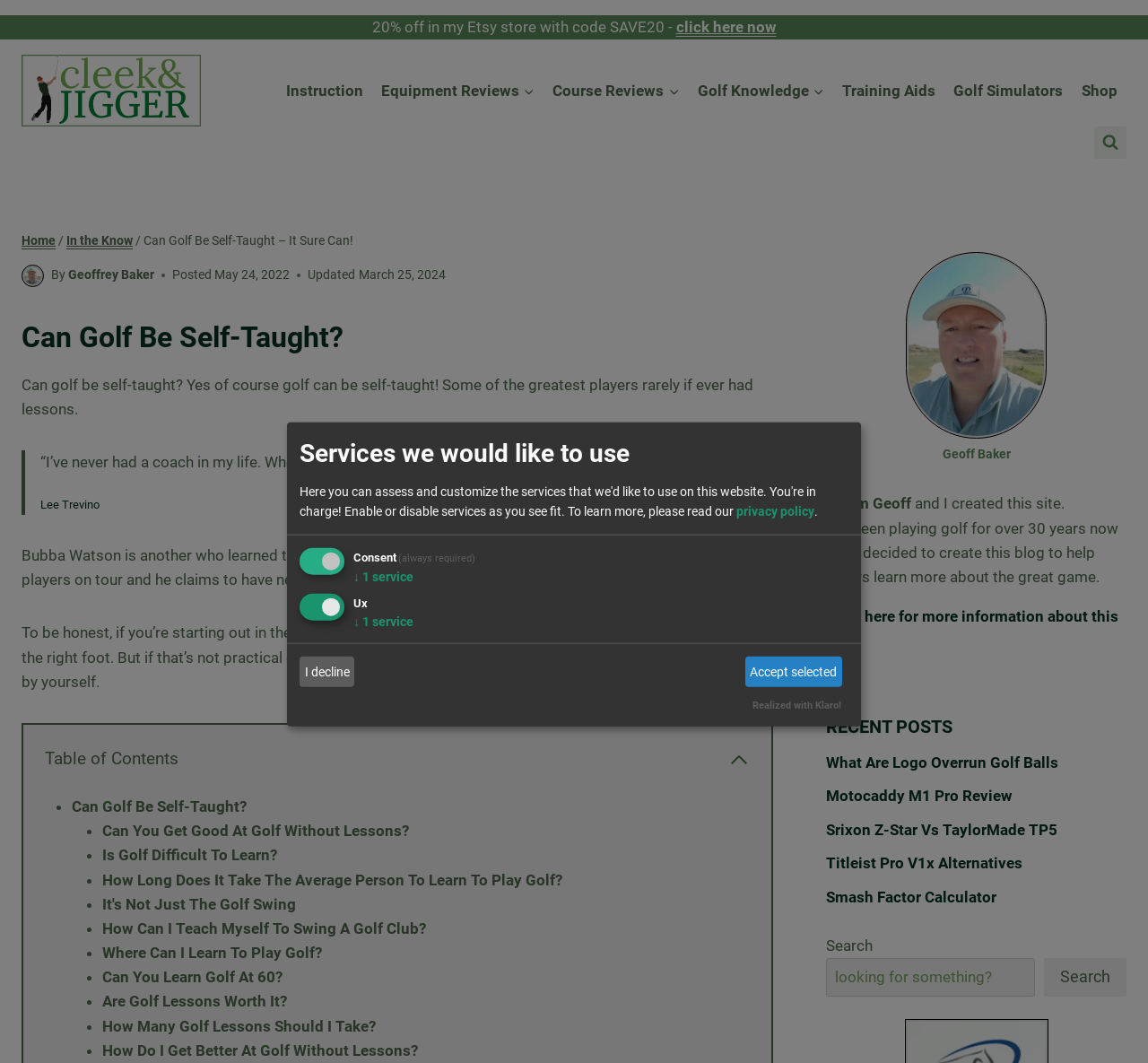Who is the author of this webpage?
Using the image as a reference, give an elaborate response to the question.

The author of this webpage is mentioned in the text as 'Geoffrey Baker', and there is also an image of the author with the caption 'Geoff Baker'.